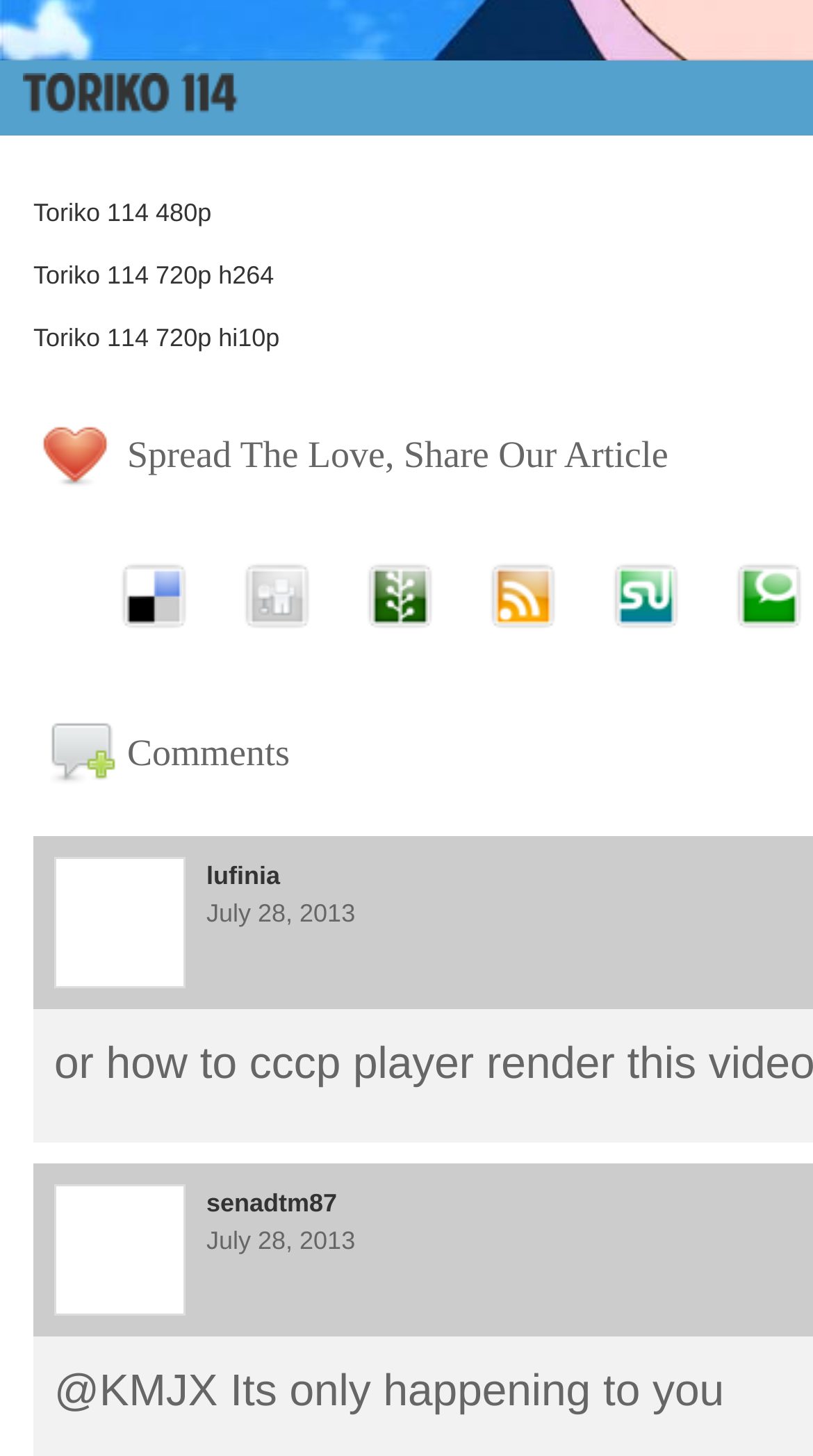Using the information in the image, could you please answer the following question in detail:
How many social media sharing options are available?

There are five social media sharing options available, which are Delicious, Digg, NewsVine, RSS, and StumbleUpon, as indicated by the links and corresponding image elements.